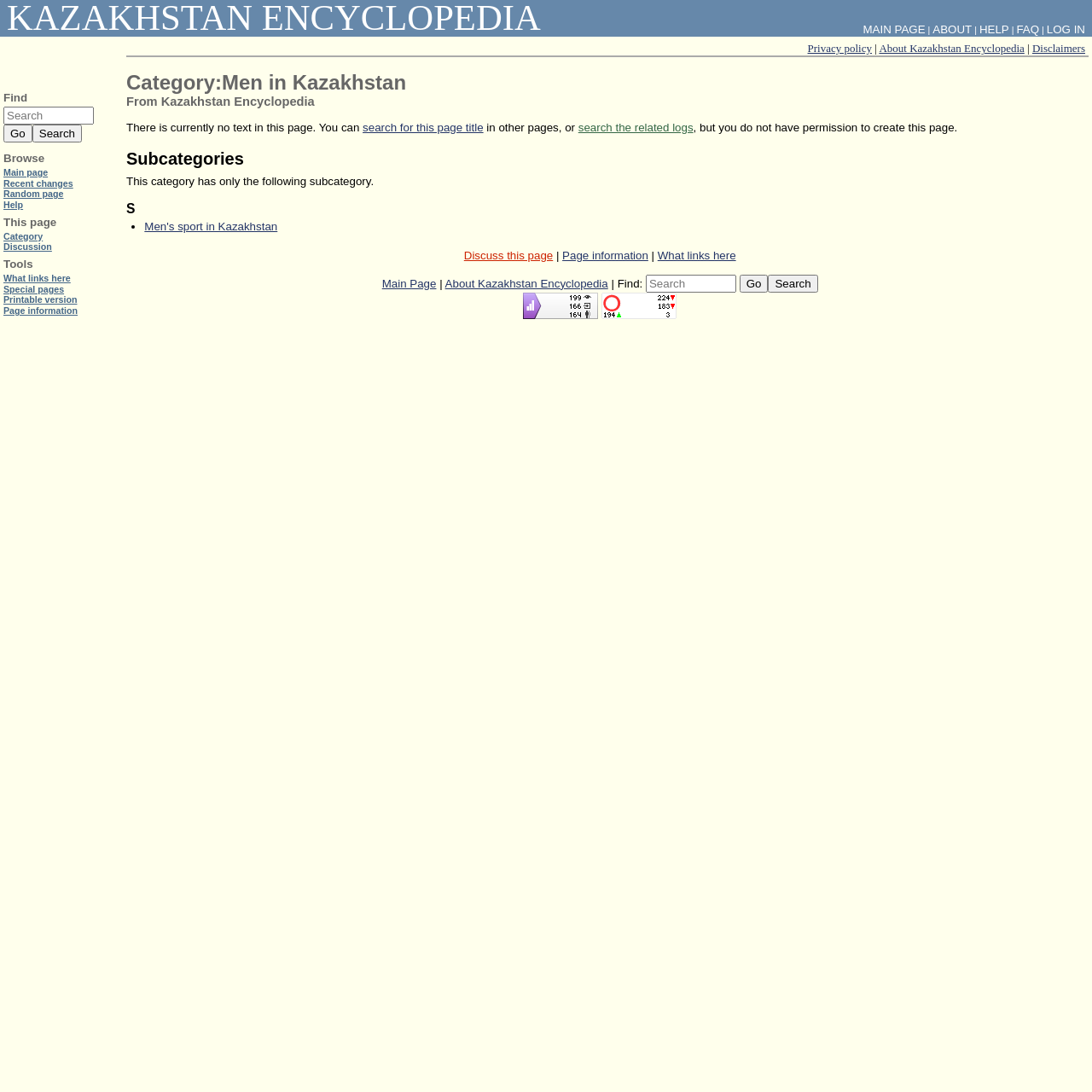Please find and generate the text of the main header of the webpage.

Category:Men in Kazakhstan